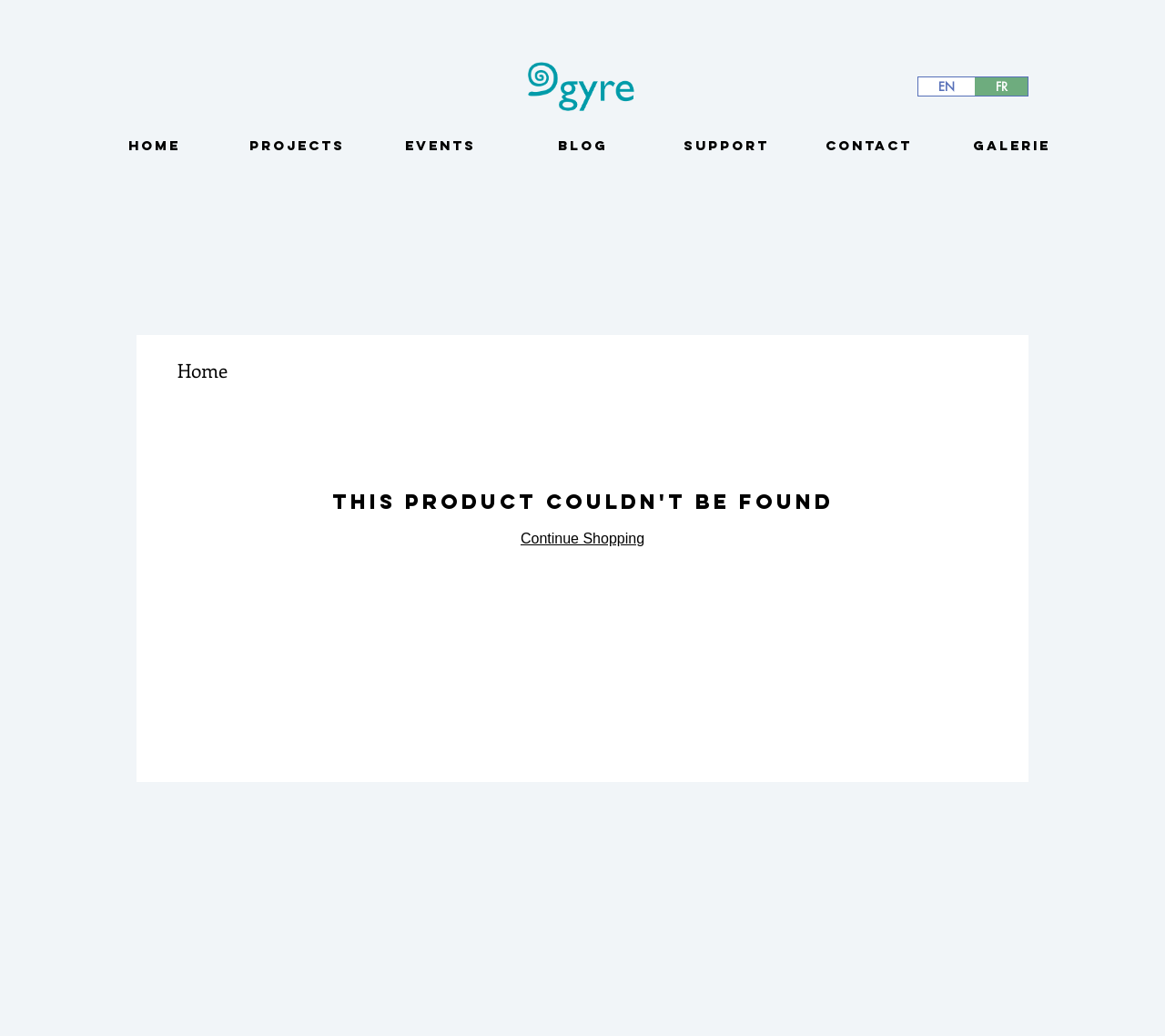Based on what you see in the screenshot, provide a thorough answer to this question: What language is currently selected?

I determined this by looking at the language selector element, which has a button labeled 'English' and a static text 'EN' inside it, indicating that English is the currently selected language.